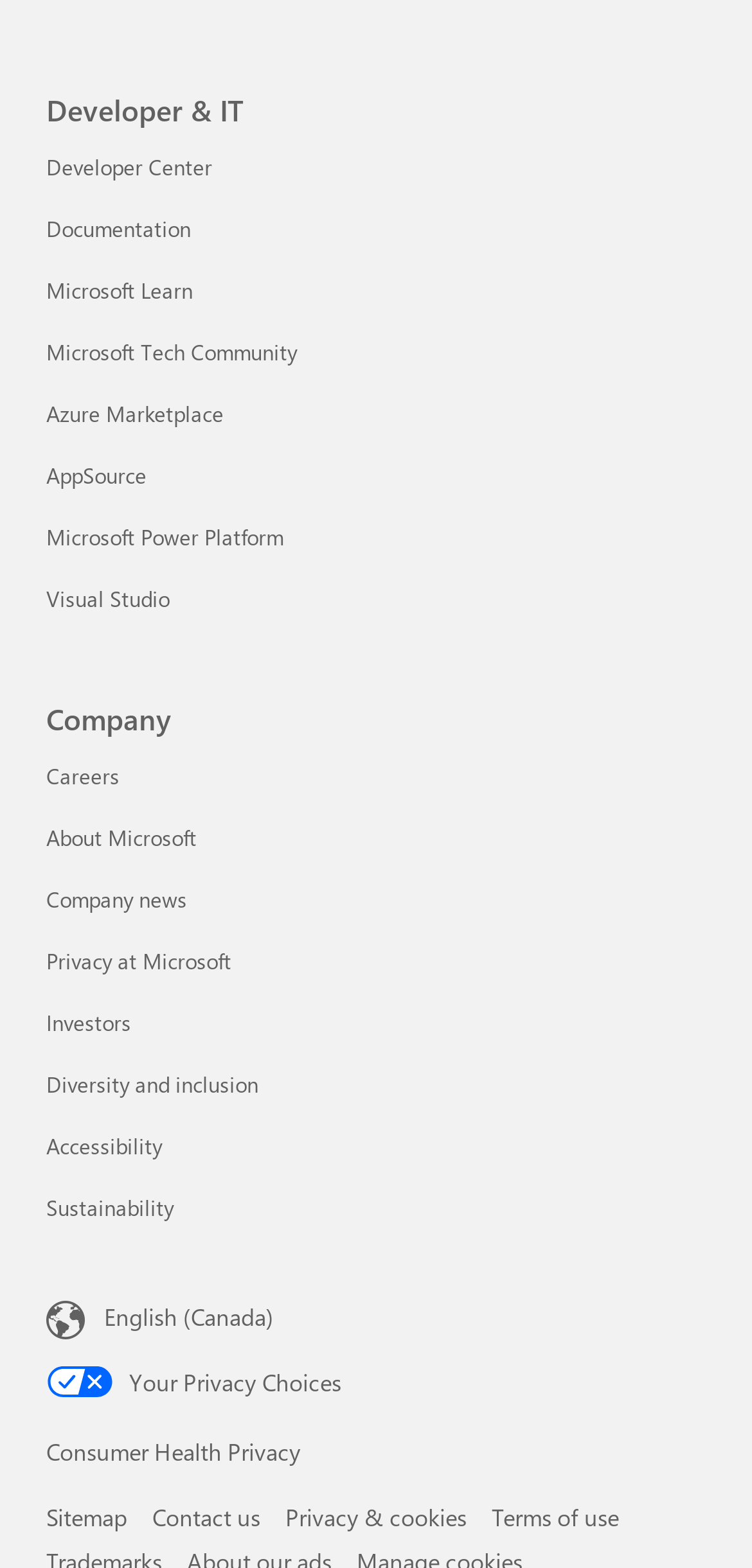Respond with a single word or short phrase to the following question: 
How many links are at the bottom of the page?

4